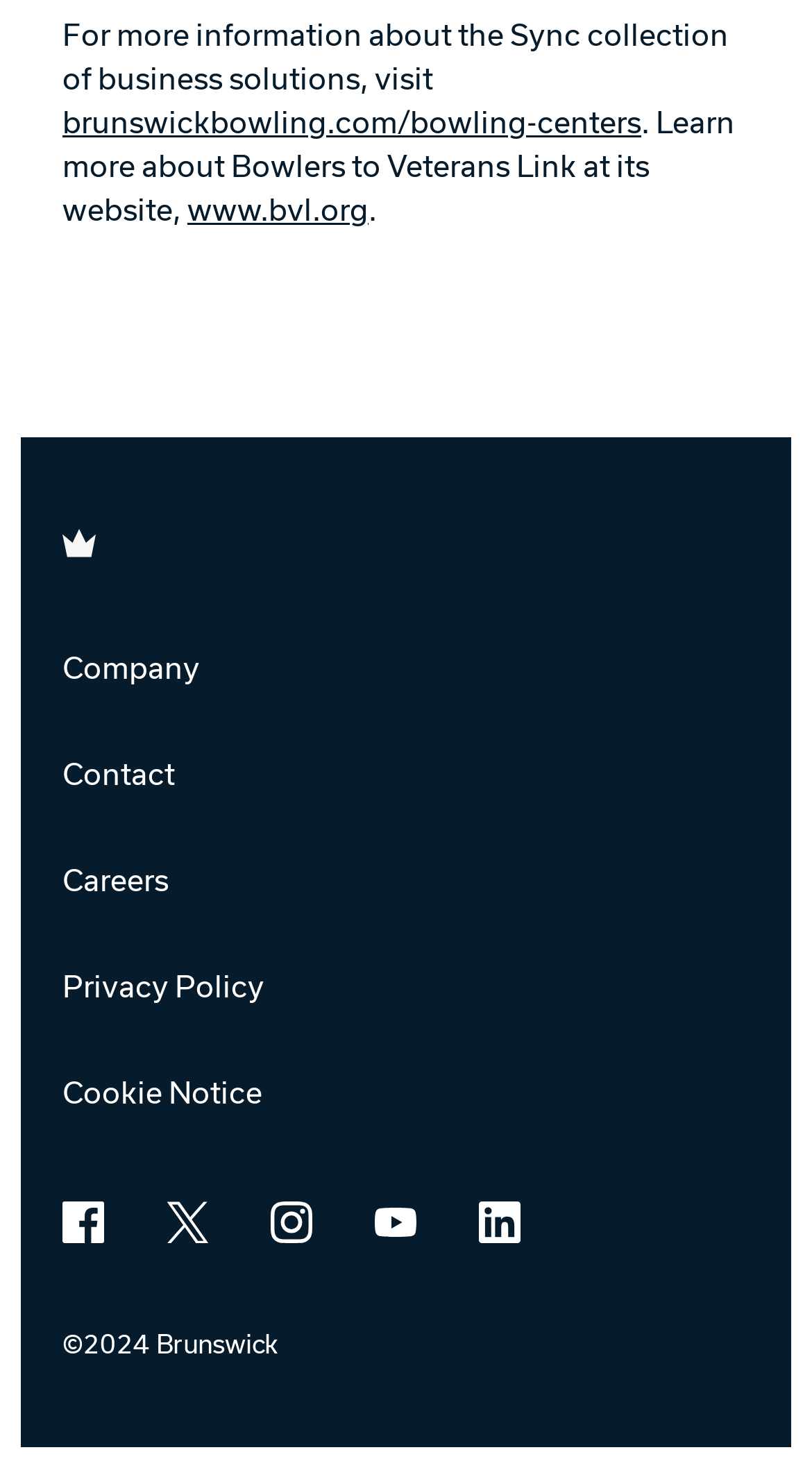Answer this question using a single word or a brief phrase:
How many links are present in the footer section?

6